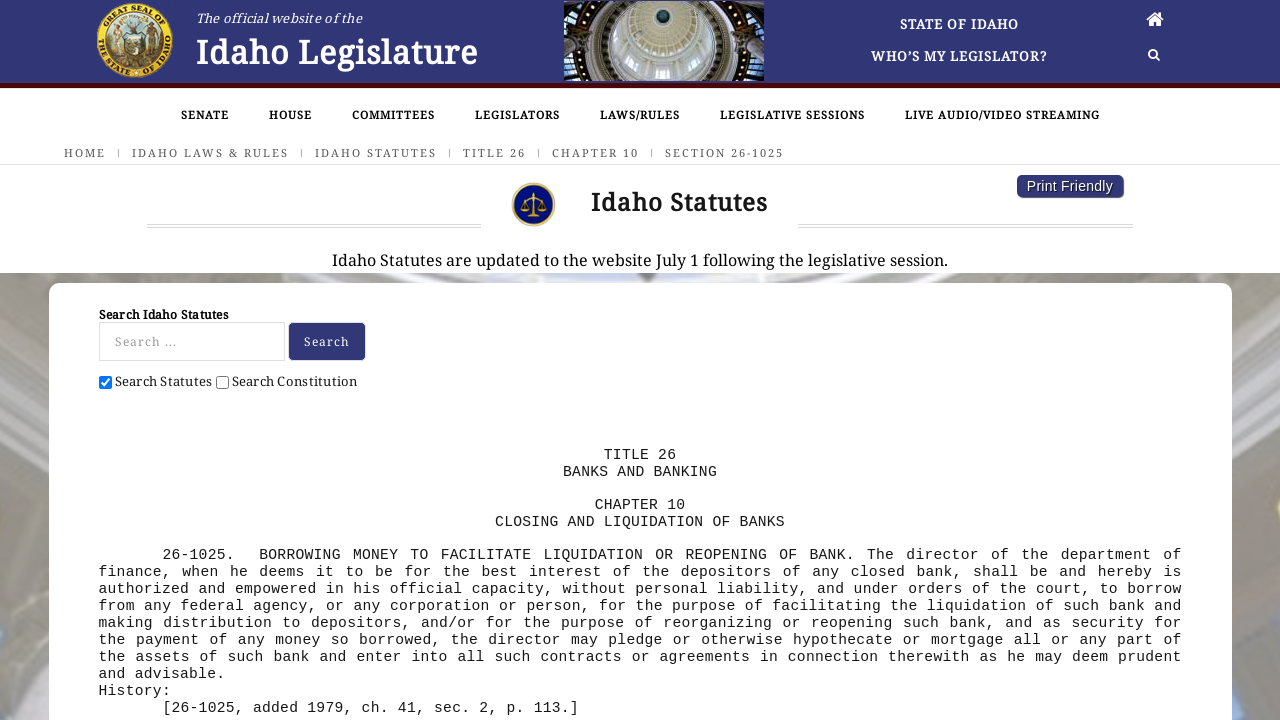Give a one-word or phrase response to the following question: What is the purpose of borrowing money according to this section?

Facilitating liquidation or reopening of bank